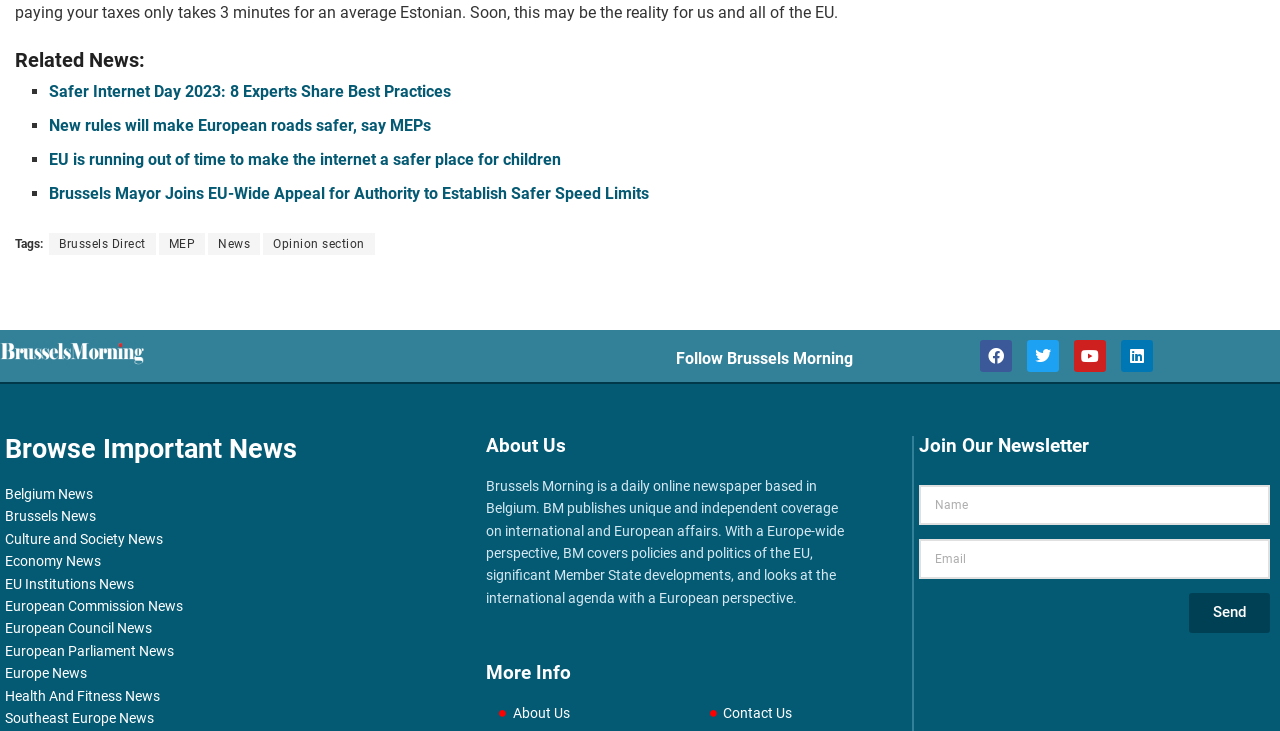Respond concisely with one word or phrase to the following query:
What is the focus of Brussels Morning's coverage?

International and European affairs